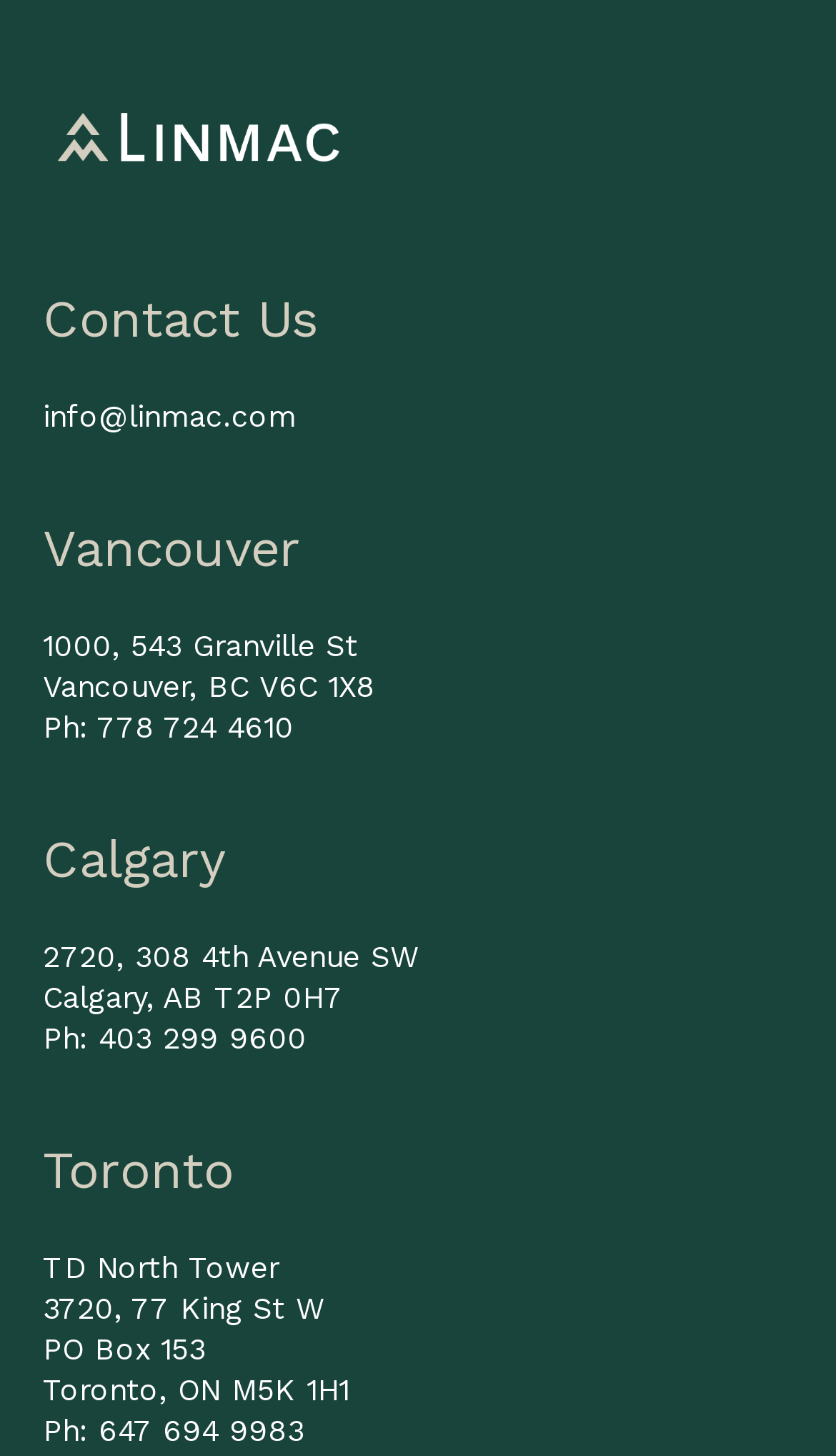Locate the bounding box coordinates of the element to click to perform the following action: 'Call Calgary office'. The coordinates should be given as four float values between 0 and 1, in the form of [left, top, right, bottom].

[0.051, 0.701, 0.367, 0.725]